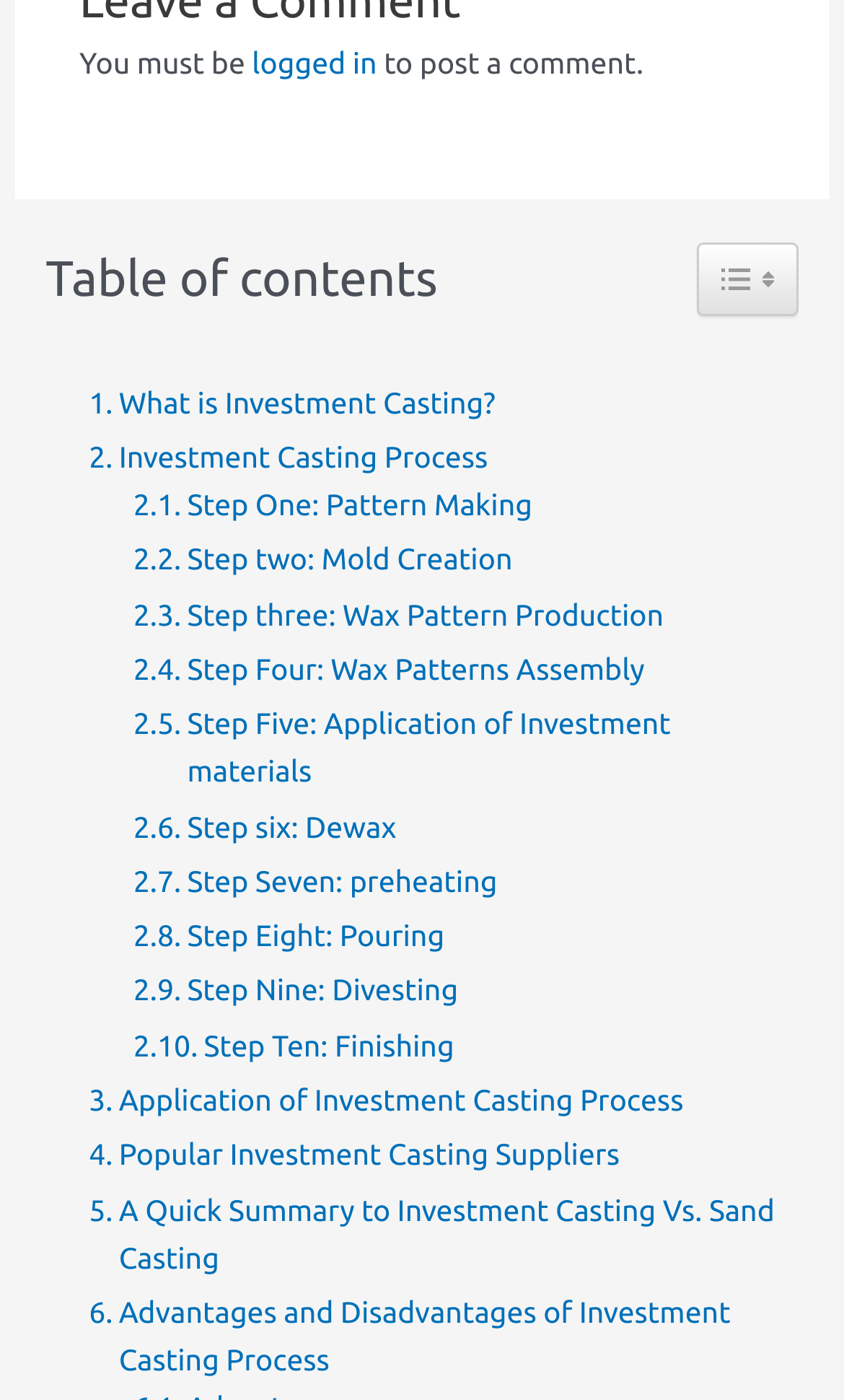How many links are related to the Investment Casting Process?
Please use the image to provide a one-word or short phrase answer.

10